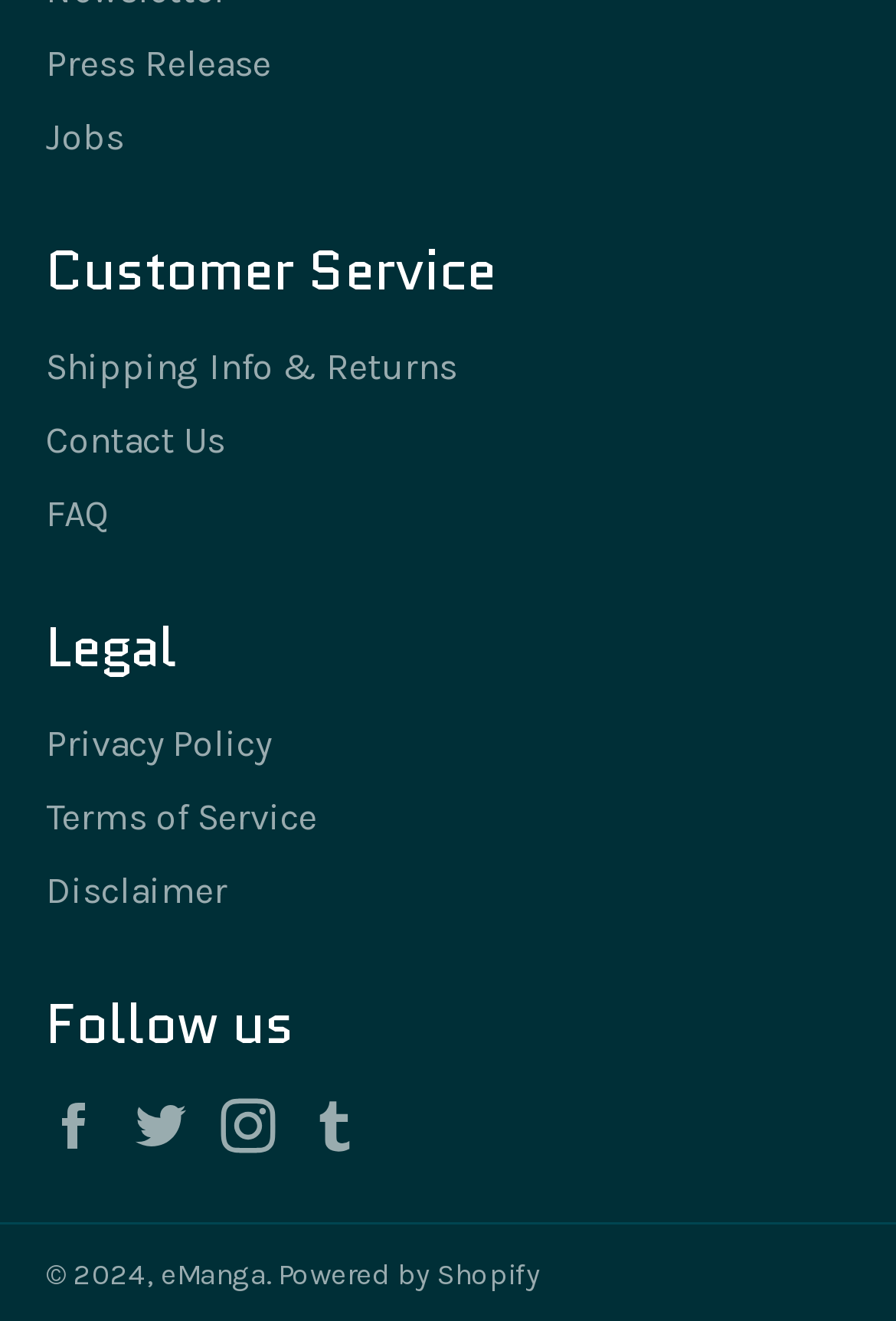Please determine the bounding box coordinates for the element that should be clicked to follow these instructions: "Contact Us".

None